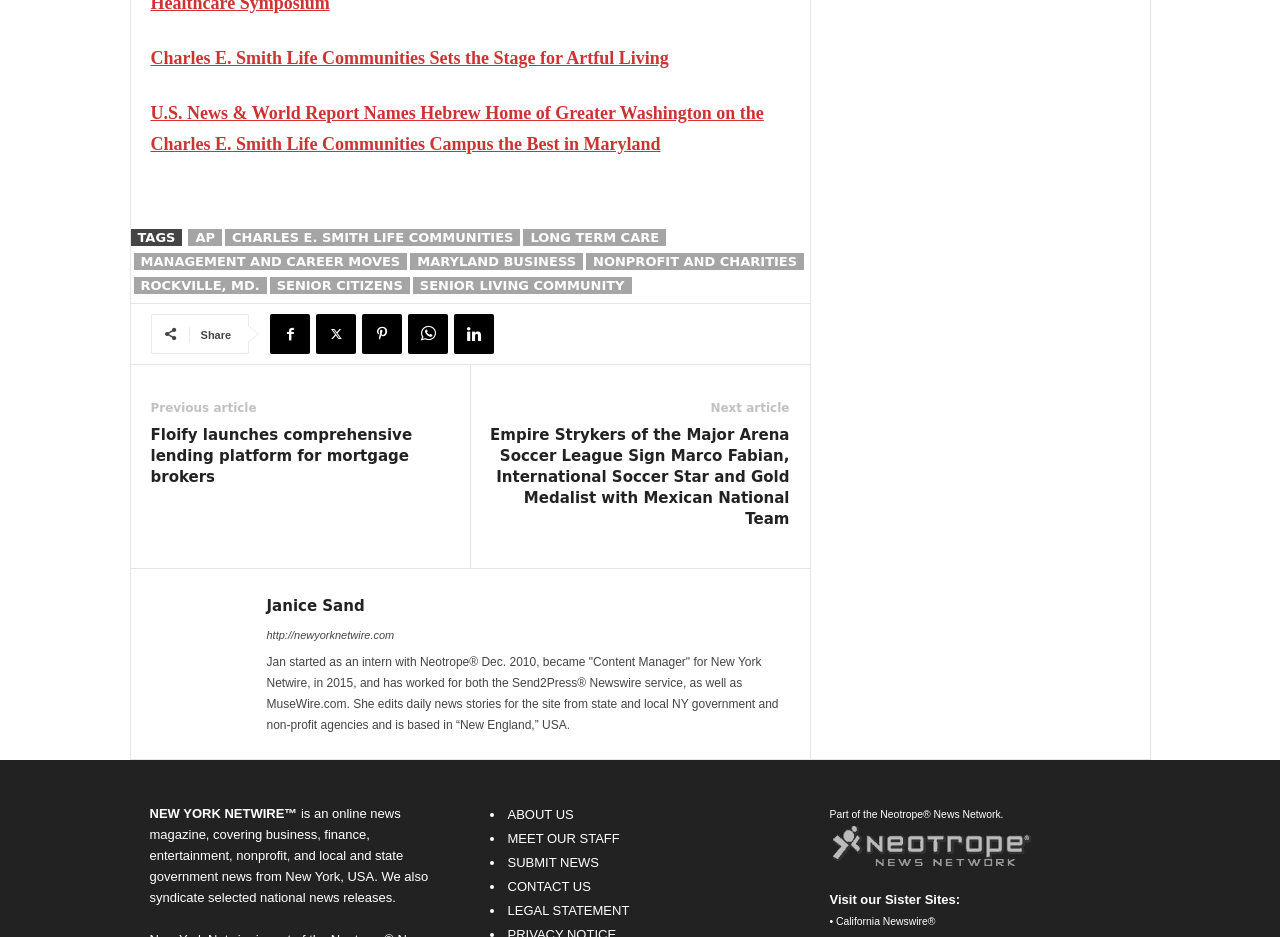How many social media links are in the footer?
Give a single word or phrase answer based on the content of the image.

5